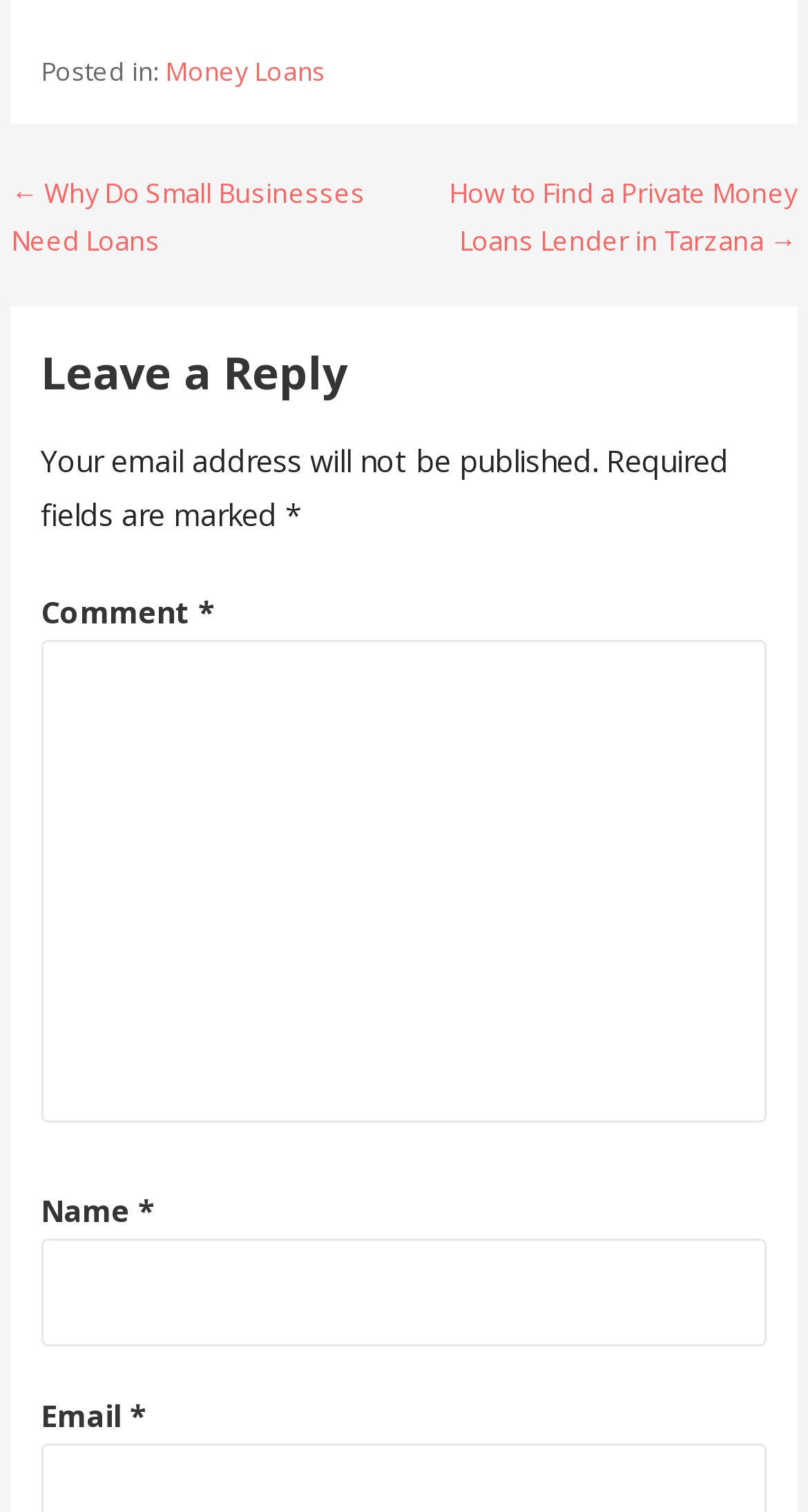Please reply to the following question using a single word or phrase: 
What is the category of the current post?

Money Loans